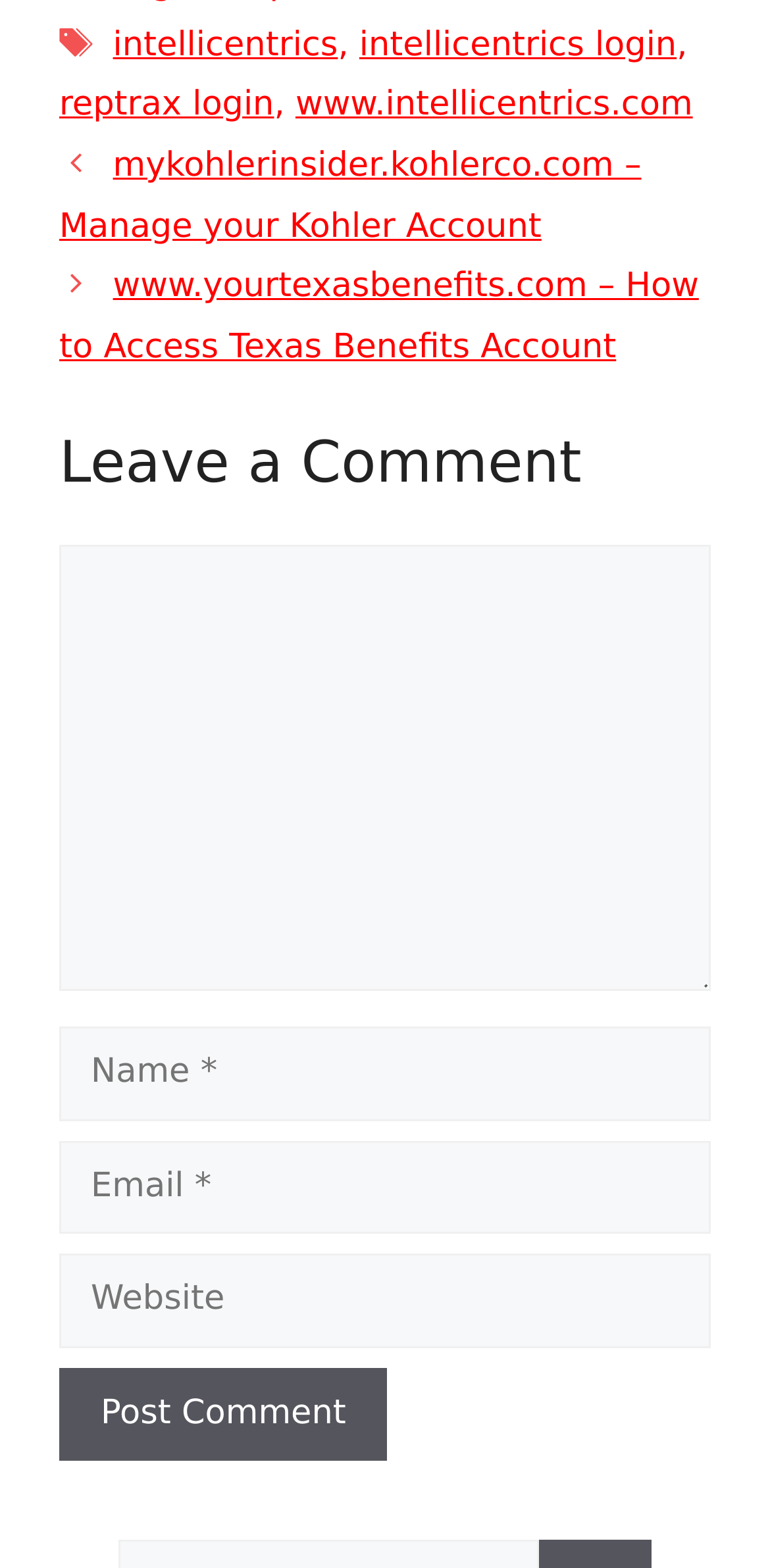How many links are available under the 'Posts' navigation?
Please provide a comprehensive and detailed answer to the question.

Under the 'Posts' navigation, there are two links available: 'mykohlerinsider.kohlerco.com – Manage your Kohler Account' and 'www.yourtexasbenefits.com – How to Access Texas Benefits Account'.